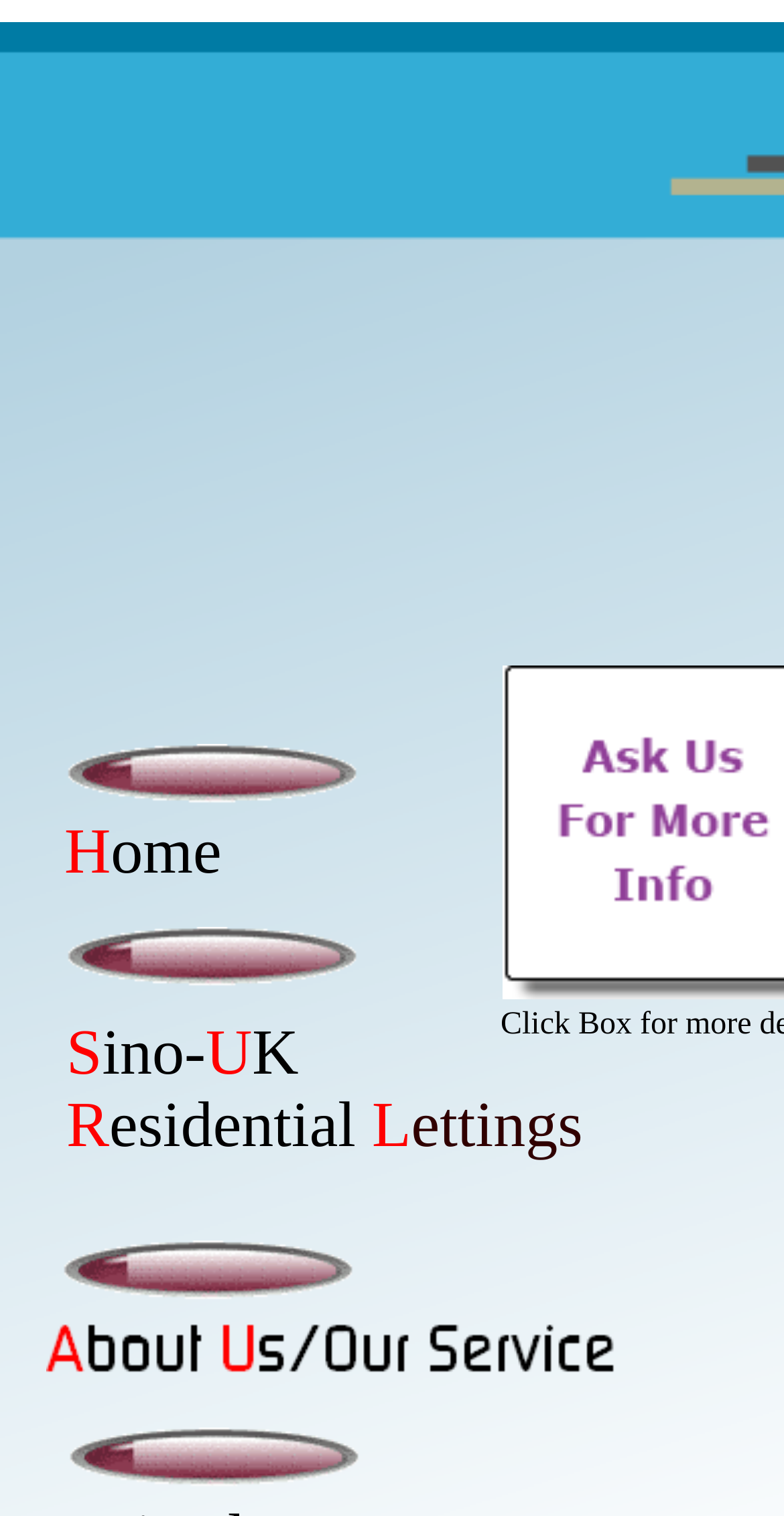What is the last word on the 'Residential Lettings' link?
From the screenshot, provide a brief answer in one word or phrase.

ettings